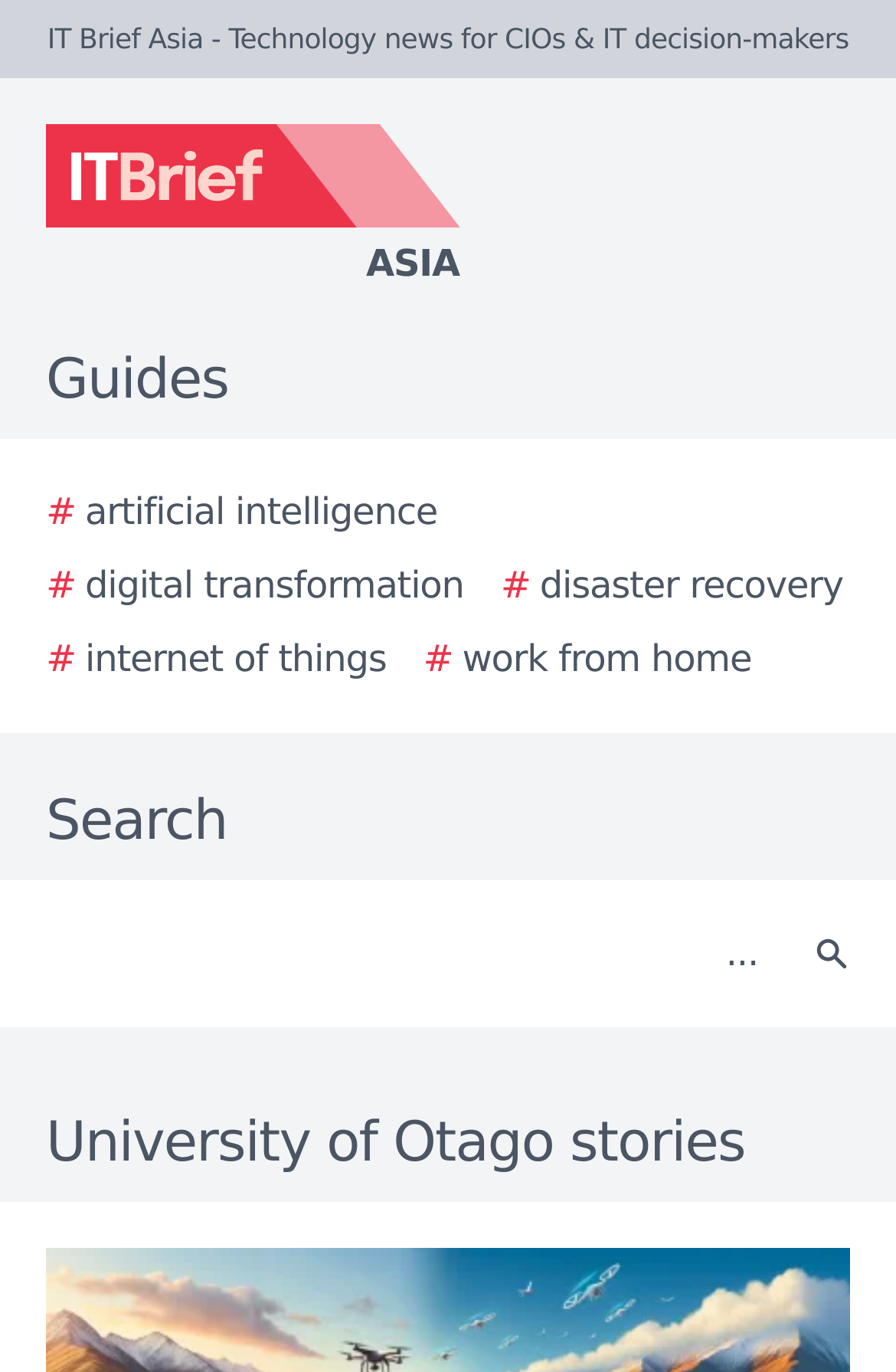Determine the bounding box coordinates of the target area to click to execute the following instruction: "Click the IT Brief Asia logo."

[0.0, 0.09, 0.923, 0.213]